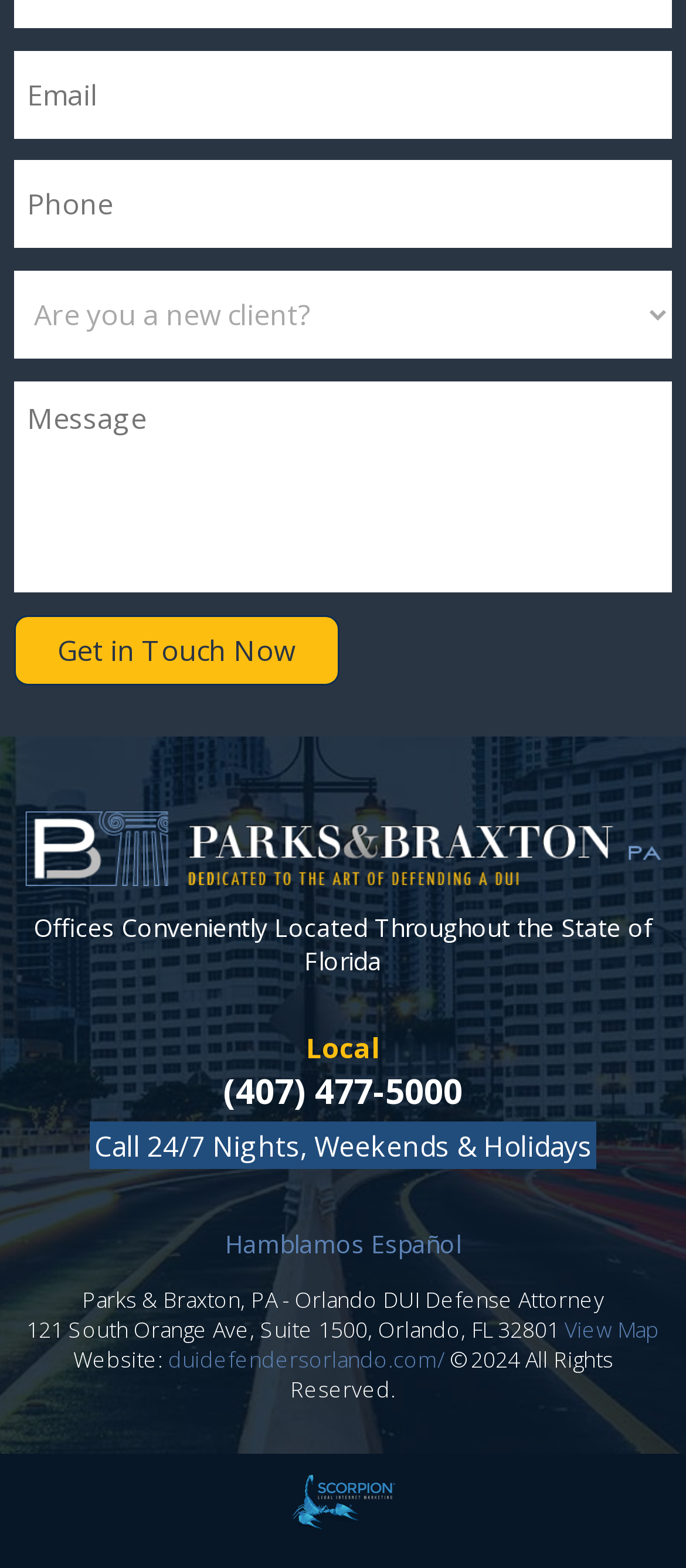Please identify the coordinates of the bounding box that should be clicked to fulfill this instruction: "Enter your email".

None